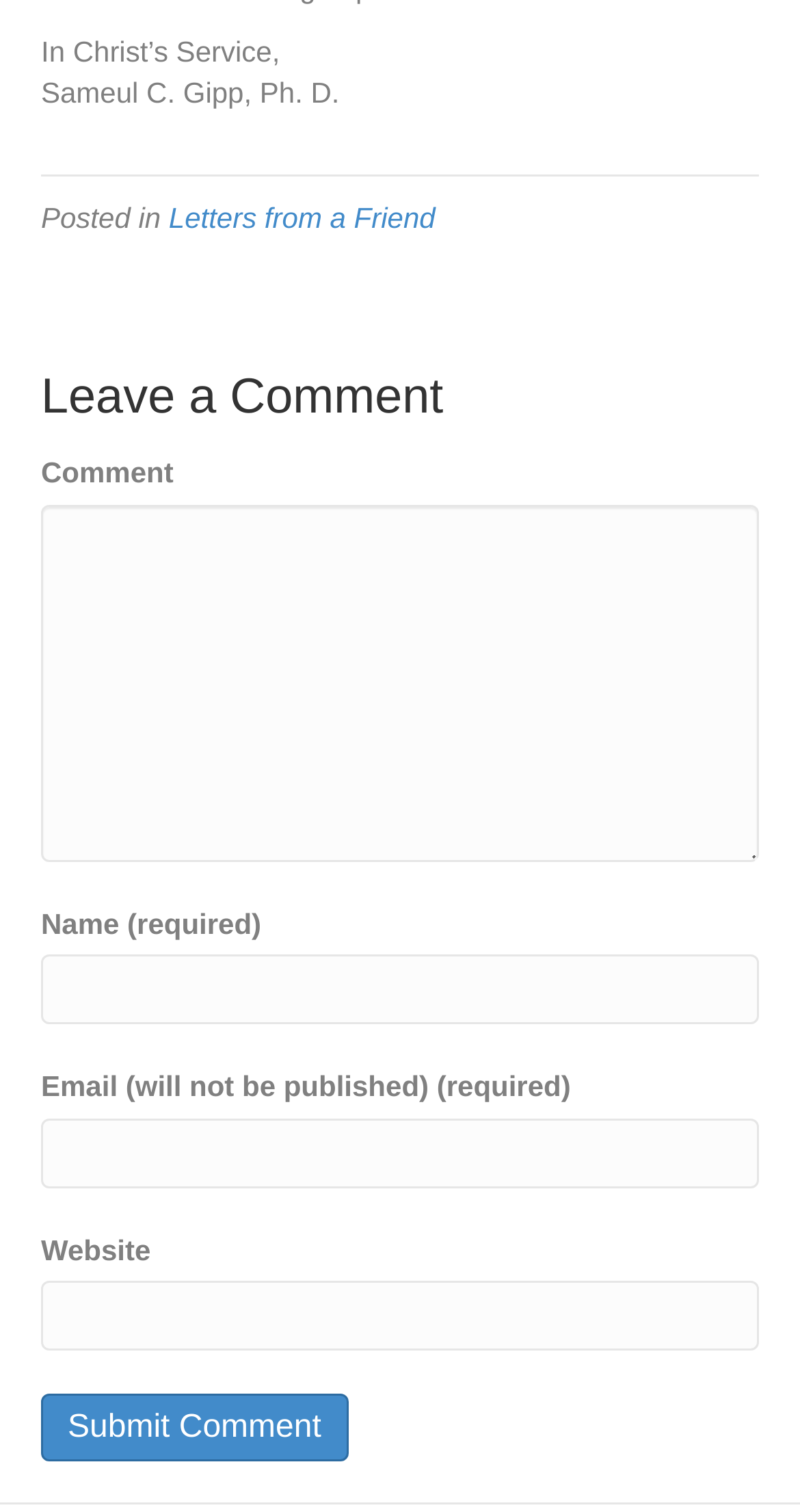What is required to submit a comment?
Using the image, provide a detailed and thorough answer to the question.

The textboxes for 'Name (required)' and 'Email (will not be published) (required)' are marked as required, indicating that users must fill in these fields in order to submit a comment.